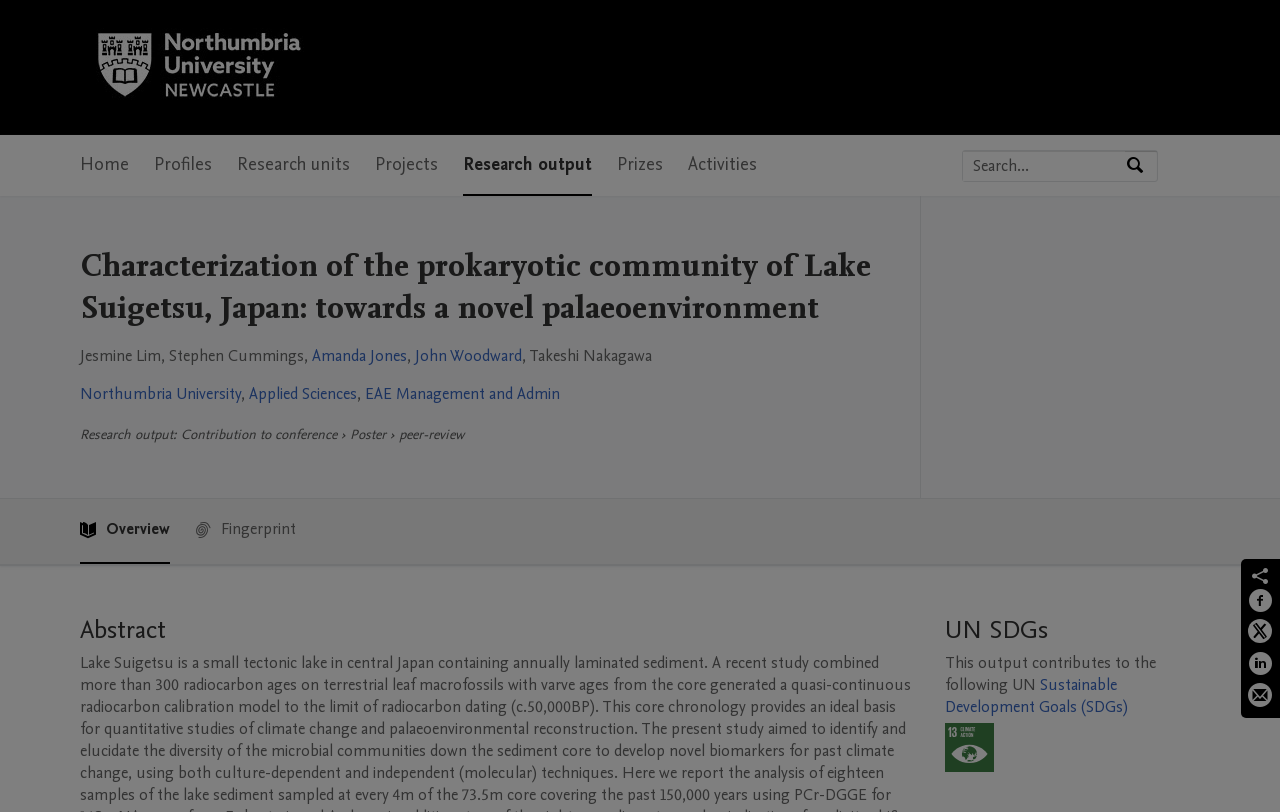Locate the bounding box coordinates of the area you need to click to fulfill this instruction: 'Go to main navigation'. The coordinates must be in the form of four float numbers ranging from 0 to 1: [left, top, right, bottom].

[0.062, 0.166, 0.719, 0.241]